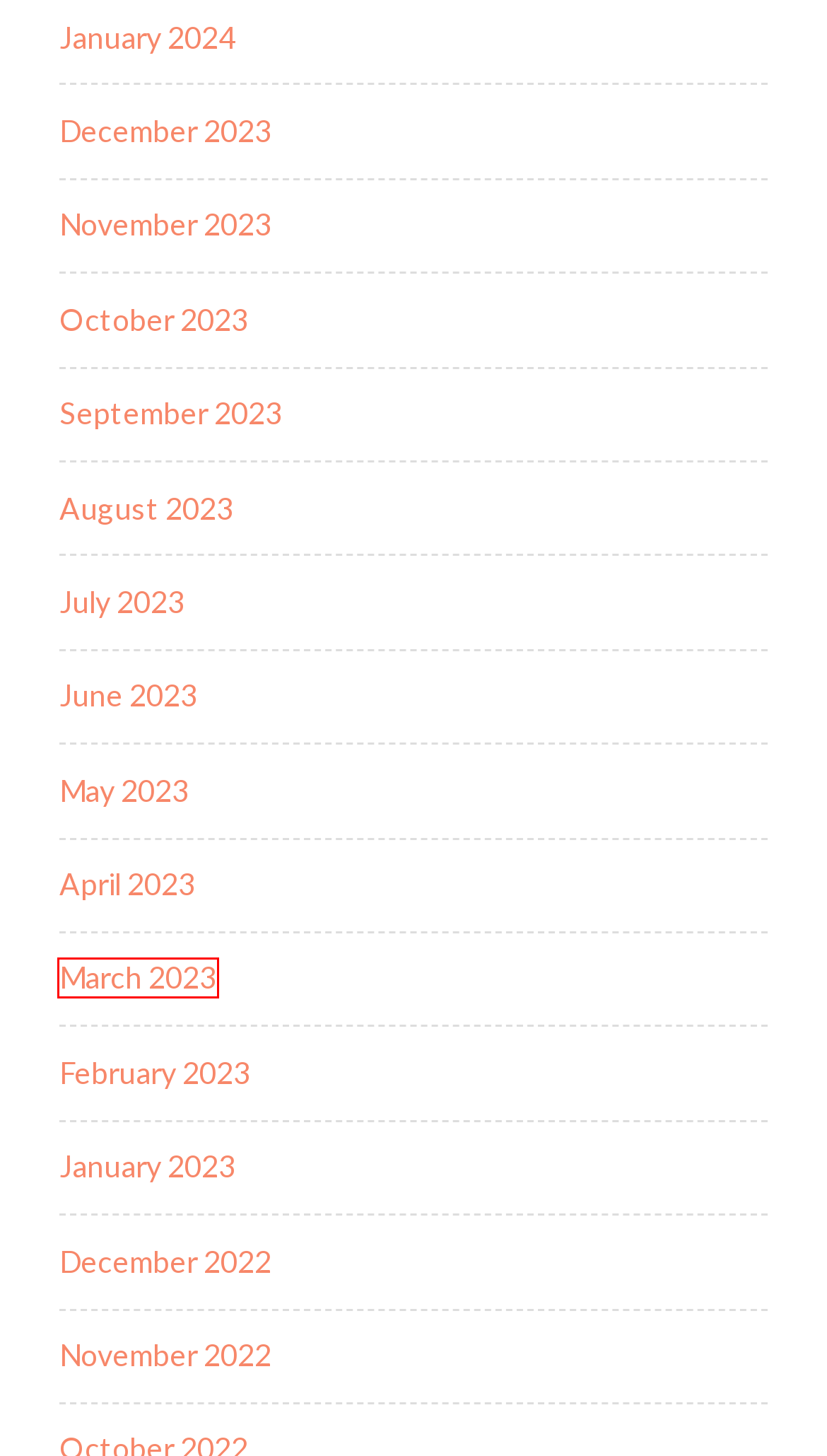You have a screenshot of a webpage with a red rectangle bounding box around an element. Identify the best matching webpage description for the new page that appears after clicking the element in the bounding box. The descriptions are:
A. March 2023 – Be the Streak
B. November 2023 – Be the Streak
C. November 2022 – Be the Streak
D. January 2023 – Be the Streak
E. January 2024 – Be the Streak
F. July 2023 – Be the Streak
G. December 2023 – Be the Streak
H. December 2022 – Be the Streak

A